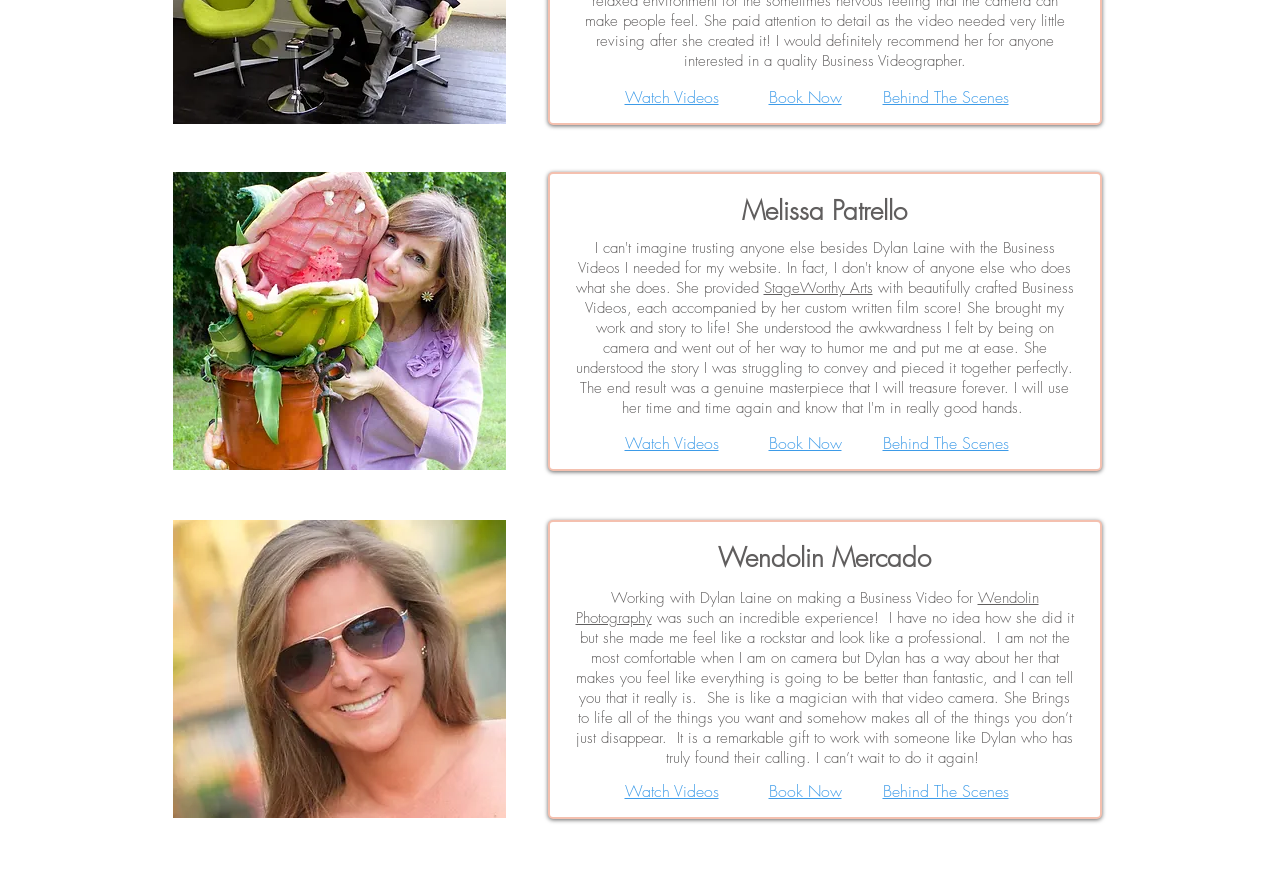Using the webpage screenshot, locate the HTML element that fits the following description and provide its bounding box: "Watch Videos".

[0.488, 0.487, 0.561, 0.51]